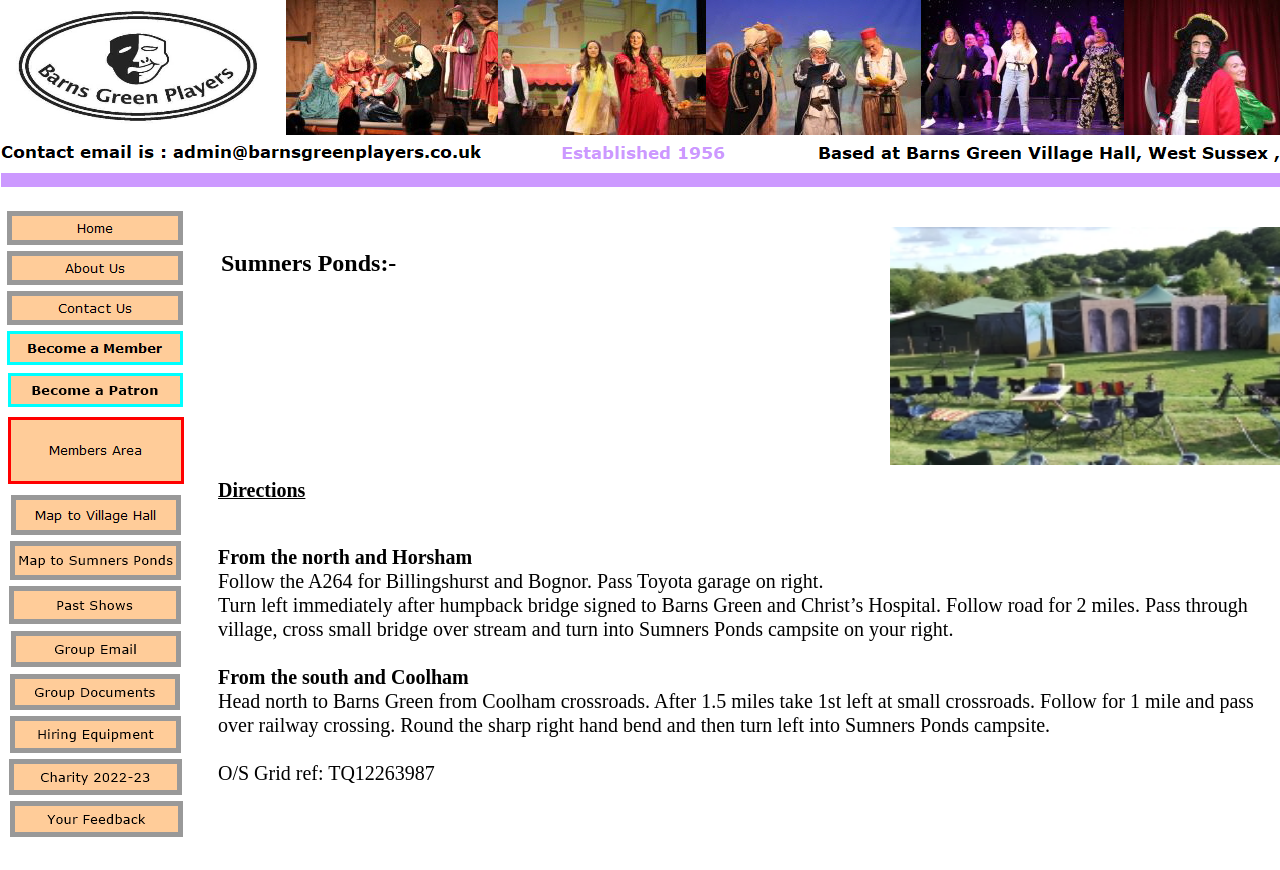Locate the bounding box coordinates of the element you need to click to accomplish the task described by this instruction: "Learn about BGP".

[0.005, 0.311, 0.143, 0.331]